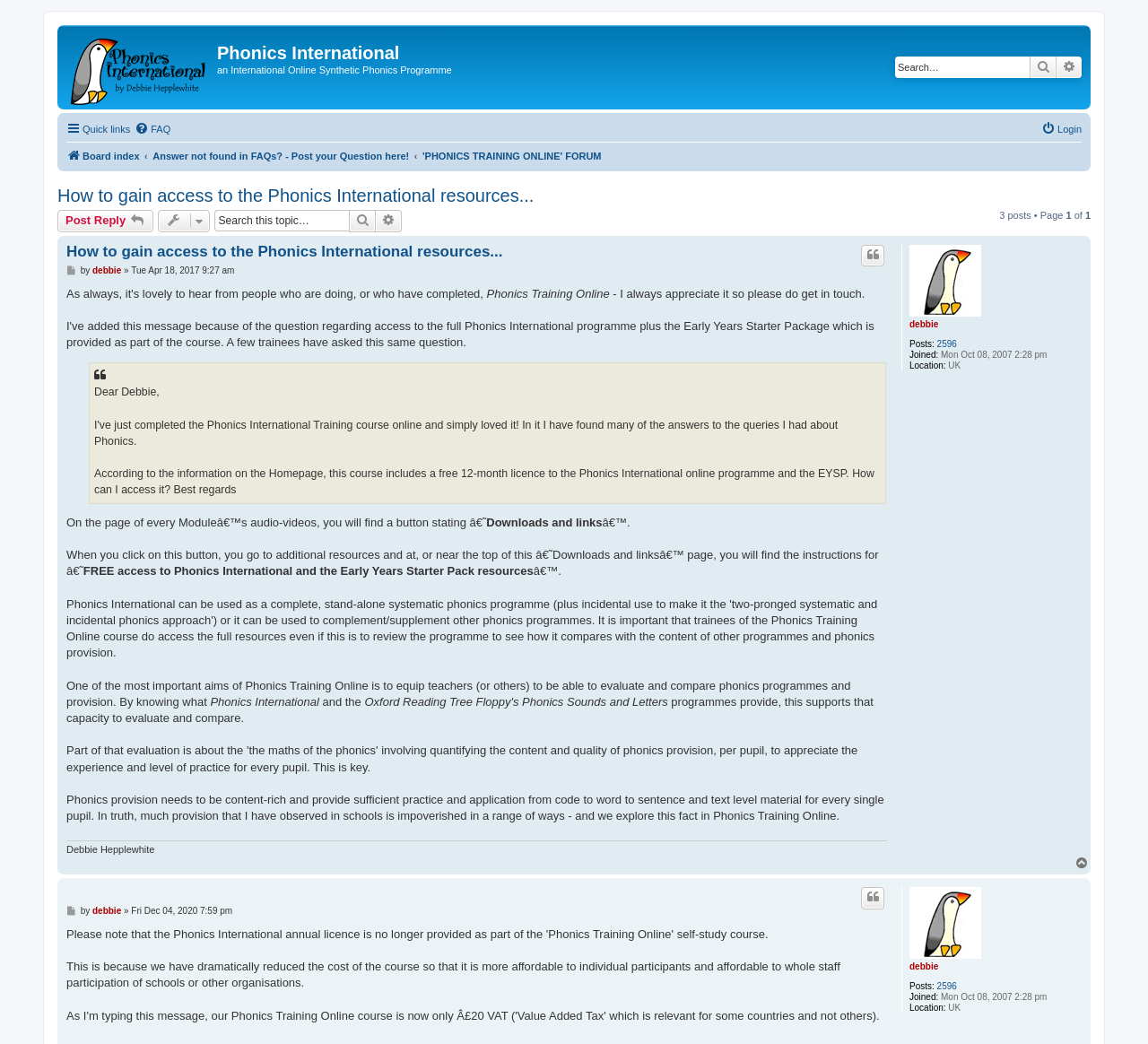Detail the webpage's structure and highlights in your description.

This webpage is about accessing Phonics International resources. At the top, there is a link to the "Board index" and a heading that reads "Phonics International" with a description "an International Online Synthetic Phonics Programme". A search bar is located on the top right corner.

Below the search bar, there are two horizontal menus. The first menu has links to "Quick links", "FAQ", and "Login". The second menu has links to the "Board index", "Answer not found in FAQs? - Post your Question here!", and "'PHONICS TRAINING ONLINE' FORUM".

The main content of the webpage is a discussion thread. The thread title is "How to gain access to the Phonics International resources..." and it has a link to post a reply. There is a search bar within the thread to search for specific keywords.

The thread has a post from a user named "debbie" with a user avatar. The post has a quote button and a link to post a reply. The post content is a response to a question about accessing Phonics International resources, and it provides instructions on how to access the resources.

There are several paragraphs of text in the post, including a blockquote with a message from someone asking about accessing the resources. The post also has several links to download resources and access Phonics International and the Early Years Starter Pack.

At the bottom of the webpage, there is a link to go to the top of the page and a description list with information about the user "debbie", including the number of posts they have made and when they joined the forum.